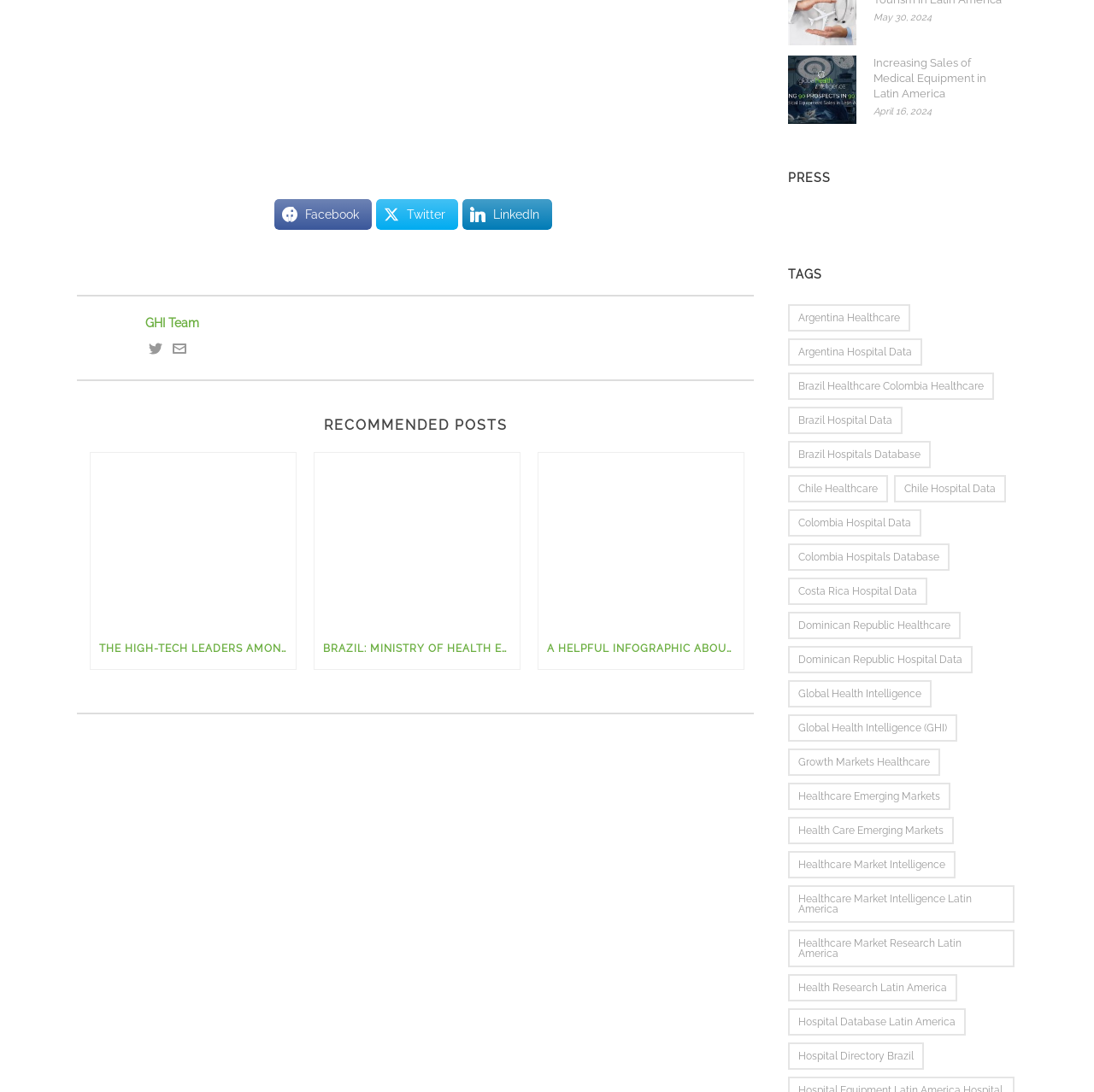Answer the question briefly using a single word or phrase: 
How many recommended posts are listed on the webpage?

4